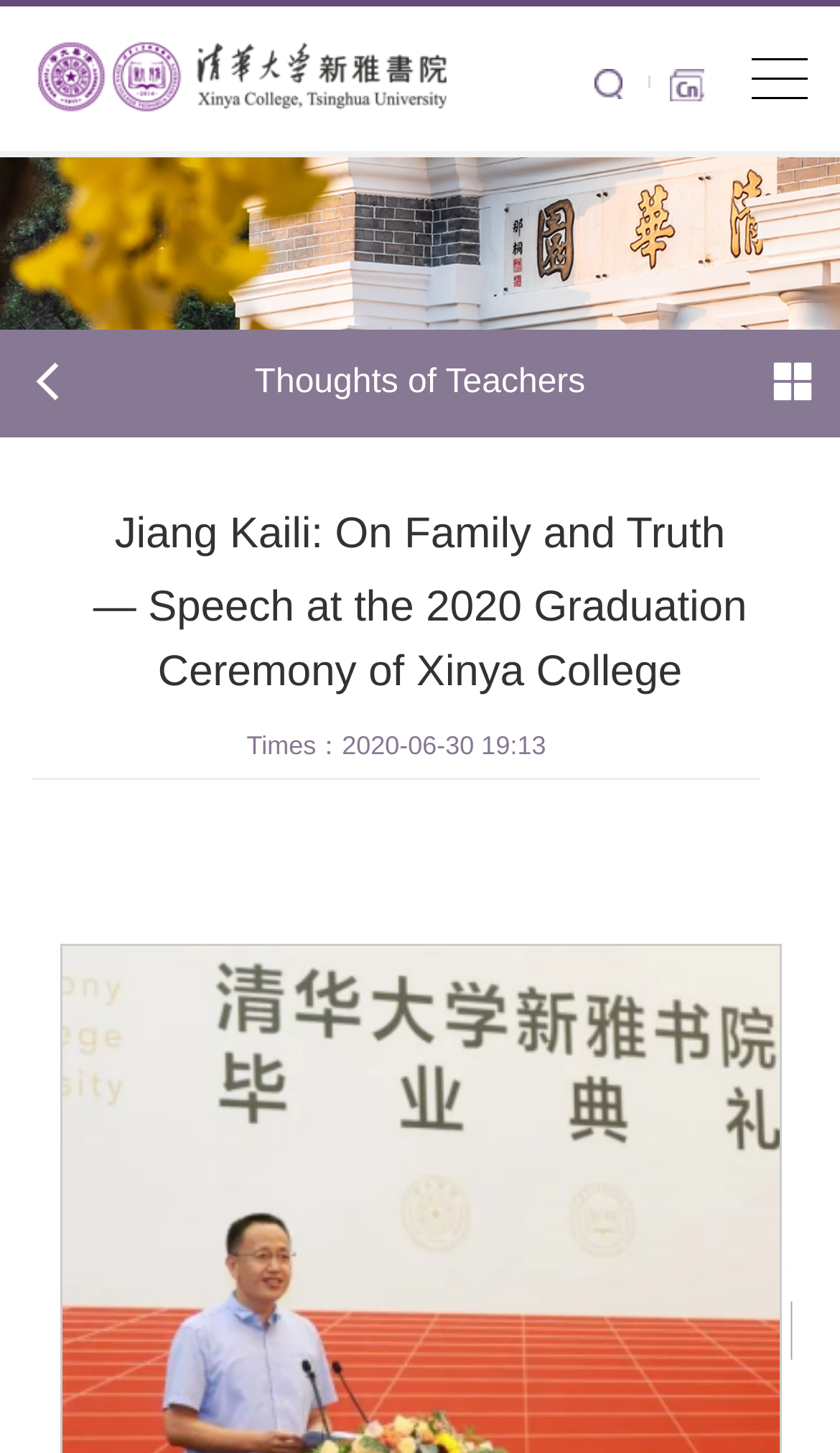Please answer the following query using a single word or phrase: 
What is the name of the speaker?

Jiang Kaili